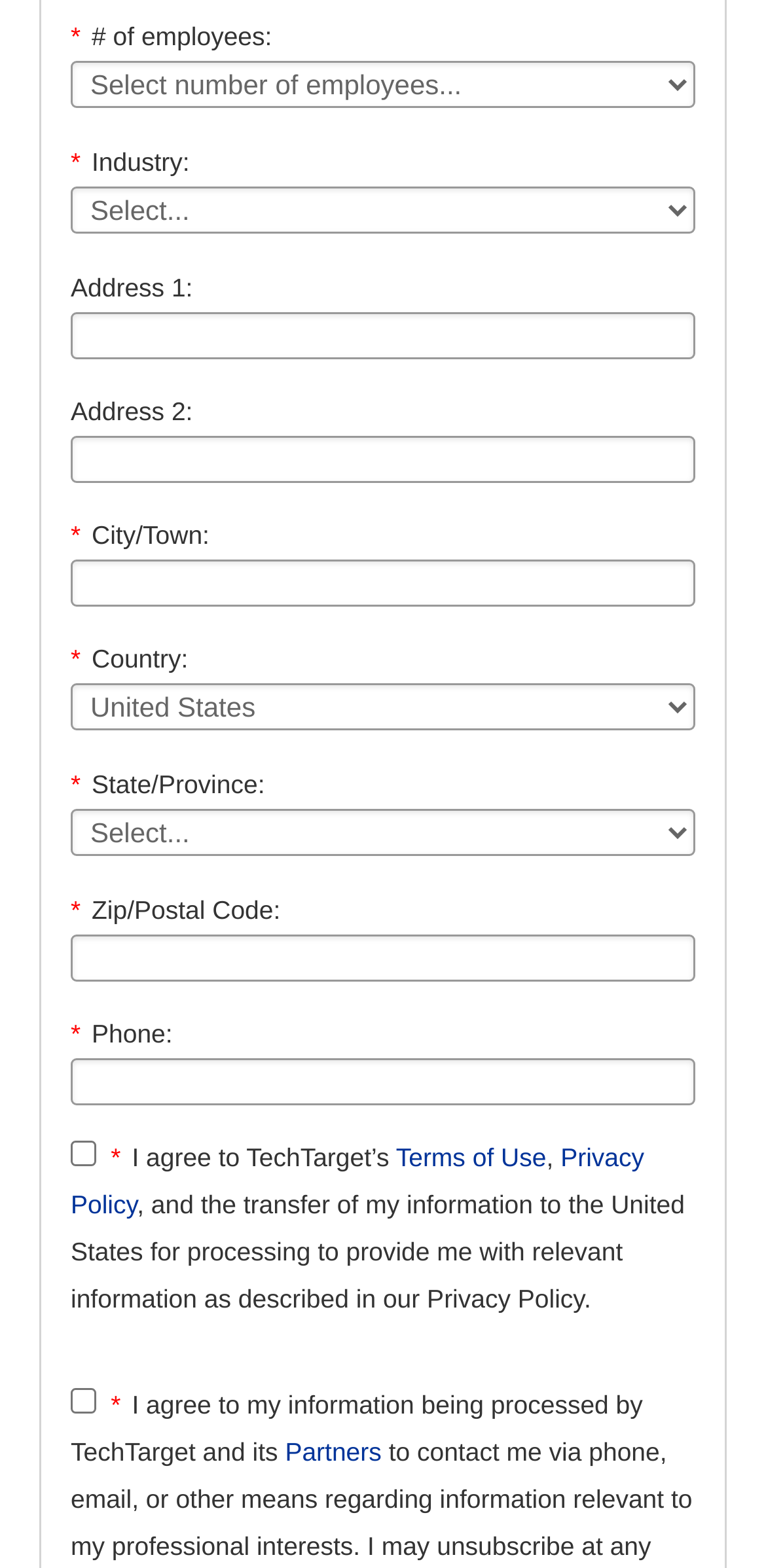Determine the bounding box coordinates of the section to be clicked to follow the instruction: "visit privacy policy". The coordinates should be given as four float numbers between 0 and 1, formatted as [left, top, right, bottom].

[0.092, 0.729, 0.841, 0.778]